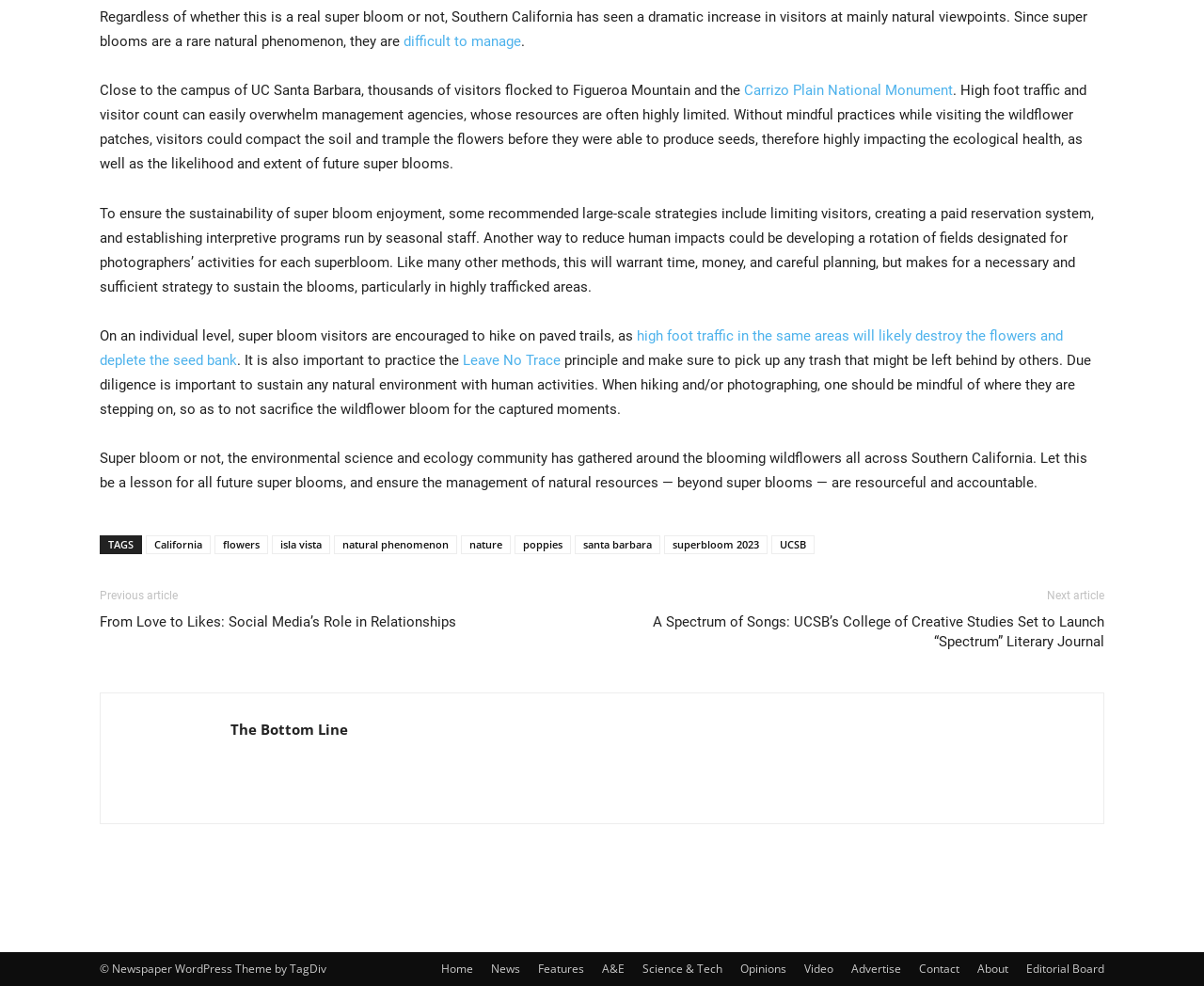Provide the bounding box coordinates for the specified HTML element described in this description: "Carrizo Plain National Monument". The coordinates should be four float numbers ranging from 0 to 1, in the format [left, top, right, bottom].

[0.618, 0.083, 0.791, 0.1]